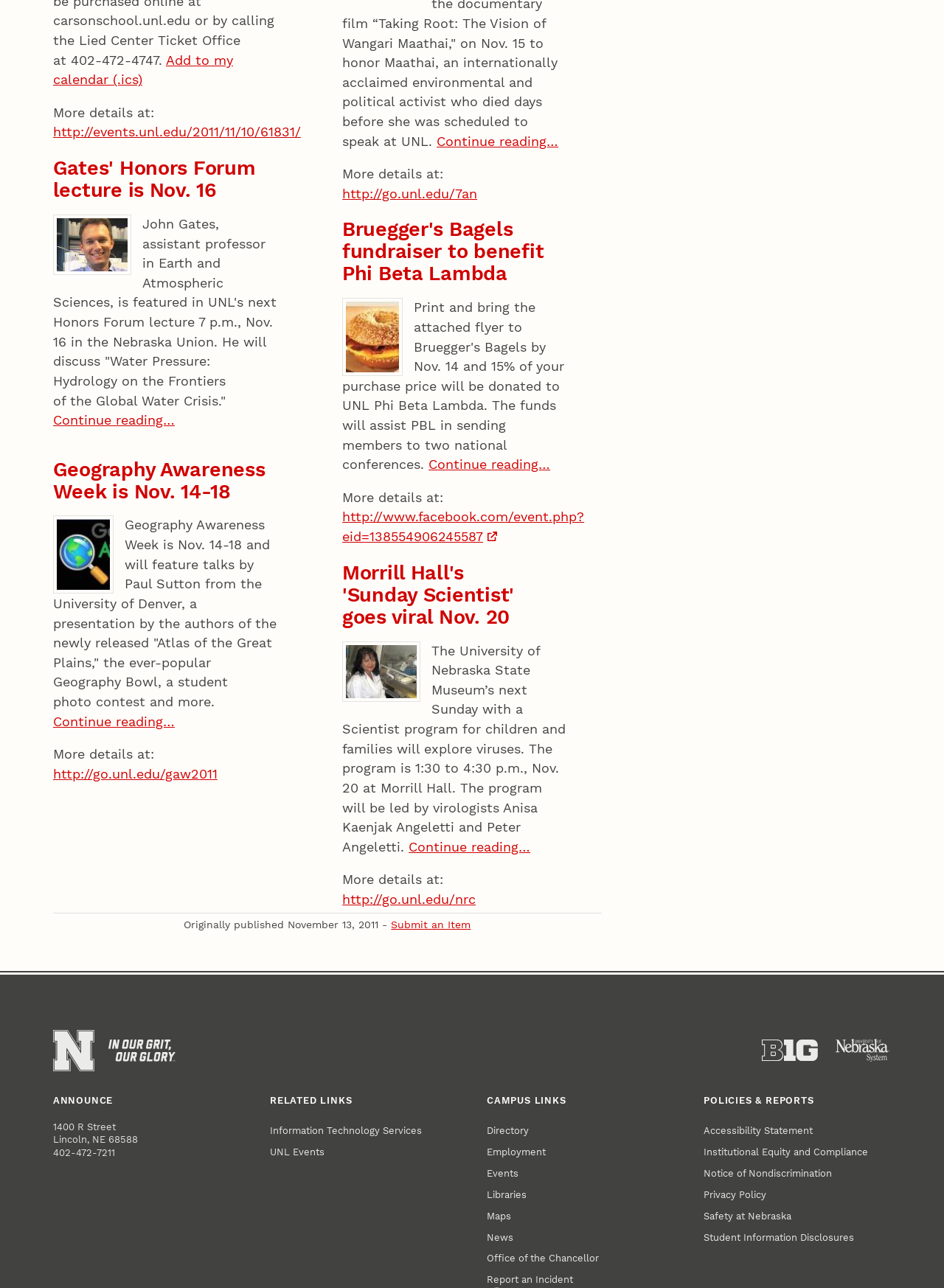Please identify the bounding box coordinates of the area that needs to be clicked to fulfill the following instruction: "Read more about Geography Awareness Week."

[0.056, 0.356, 0.294, 0.39]